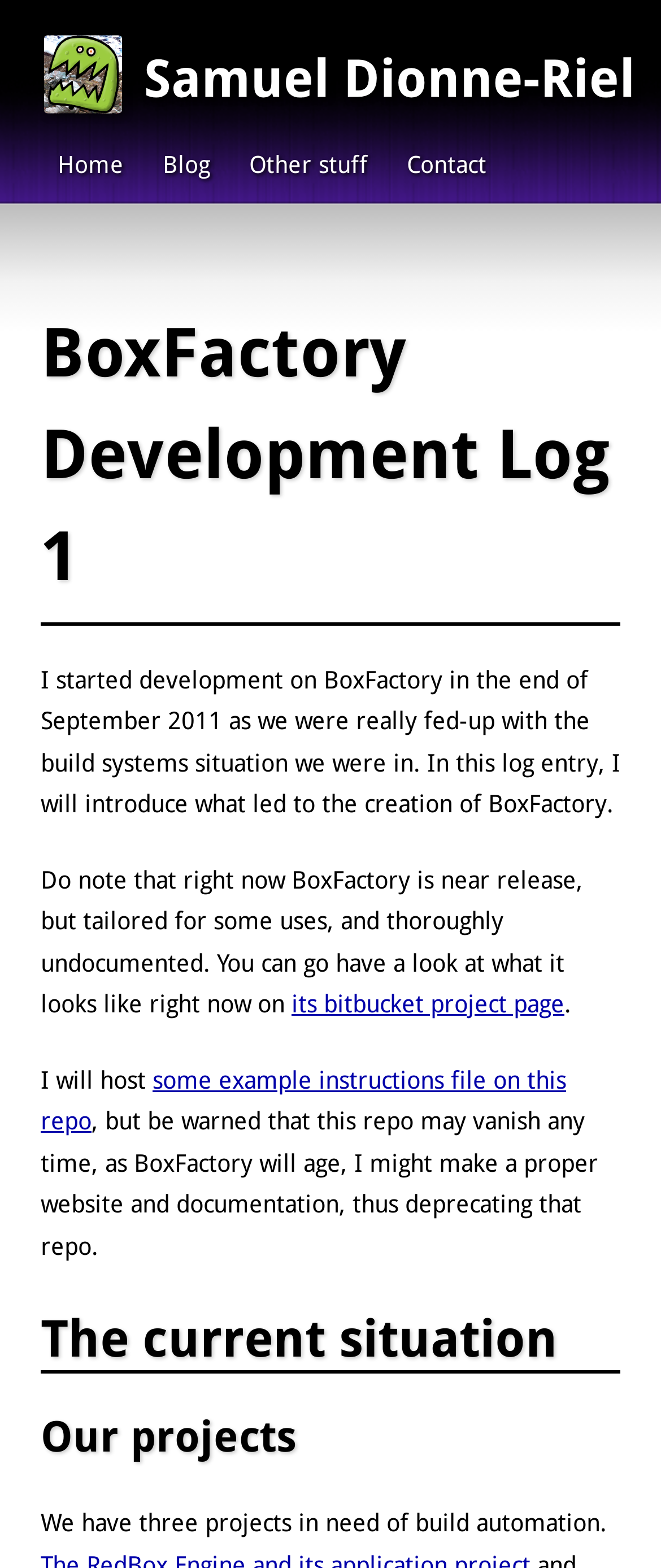Provide the bounding box coordinates, formatted as (top-left x, top-left y, bottom-right x, bottom-right y), with all values being floating point numbers between 0 and 1. Identify the bounding box of the UI element that matches the description: Blog

[0.221, 0.091, 0.344, 0.117]